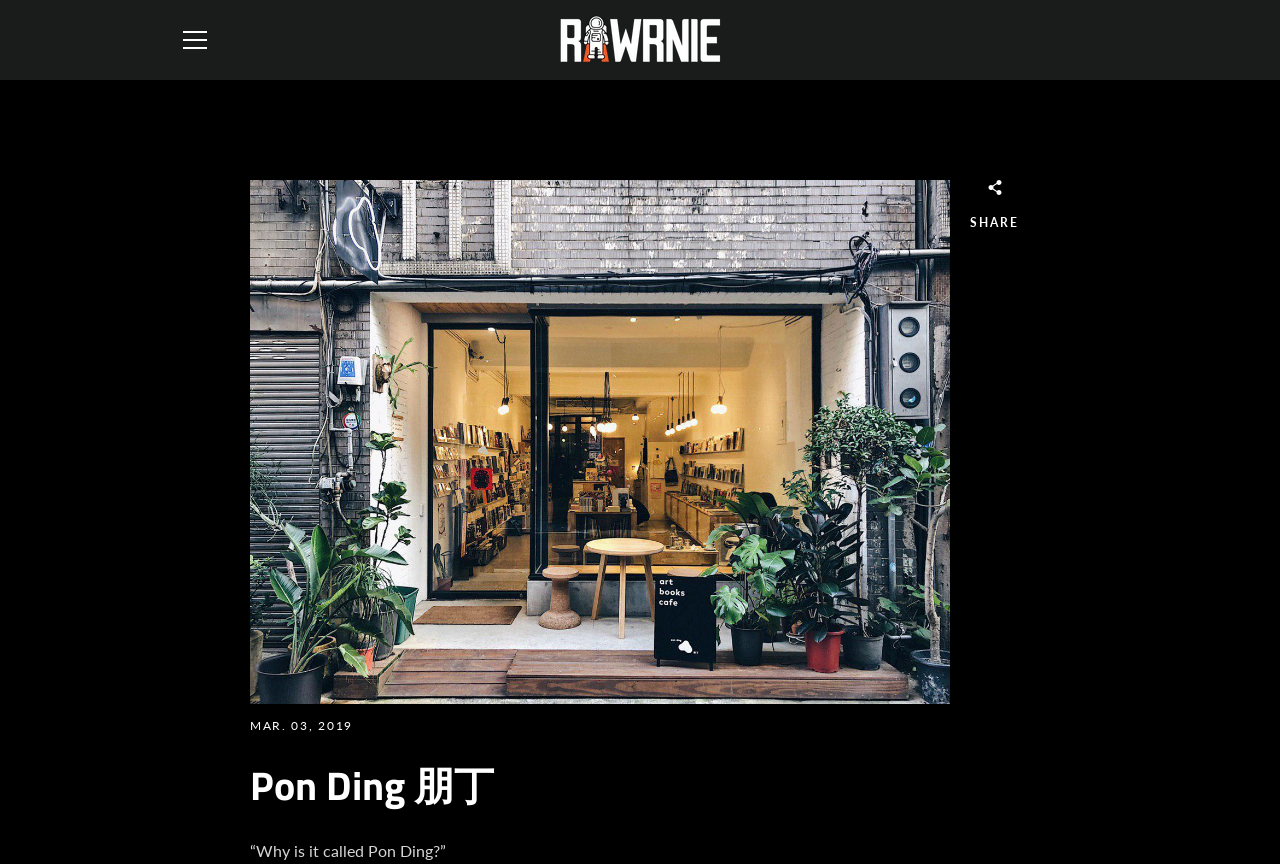Specify the bounding box coordinates of the region I need to click to perform the following instruction: "click the MENU button". The coordinates must be four float numbers in the range of 0 to 1, i.e., [left, top, right, bottom].

[0.133, 0.017, 0.172, 0.075]